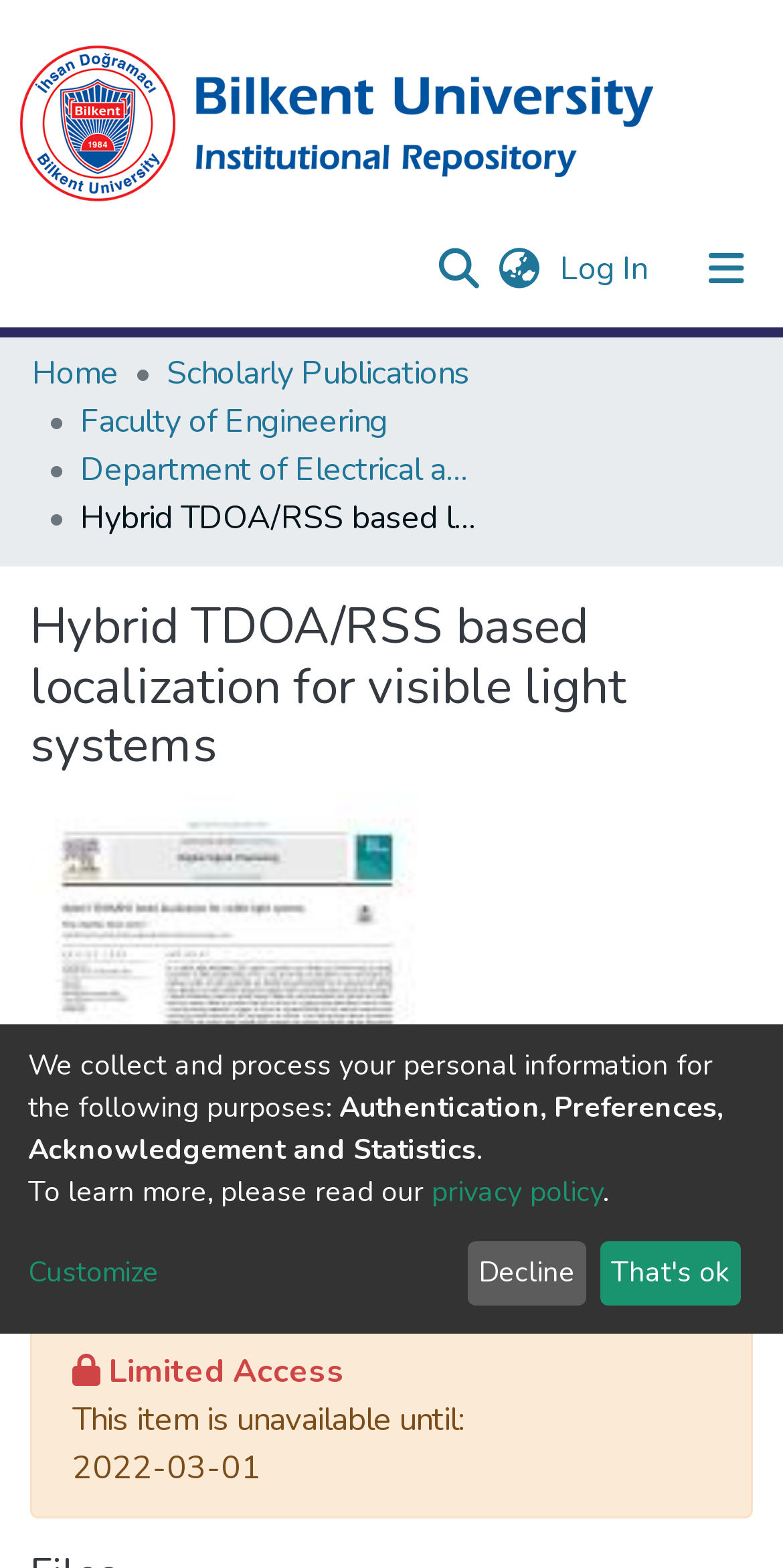Can you provide the bounding box coordinates for the element that should be clicked to implement the instruction: "Click the BUIR logo"?

[0.021, 0.02, 0.887, 0.136]